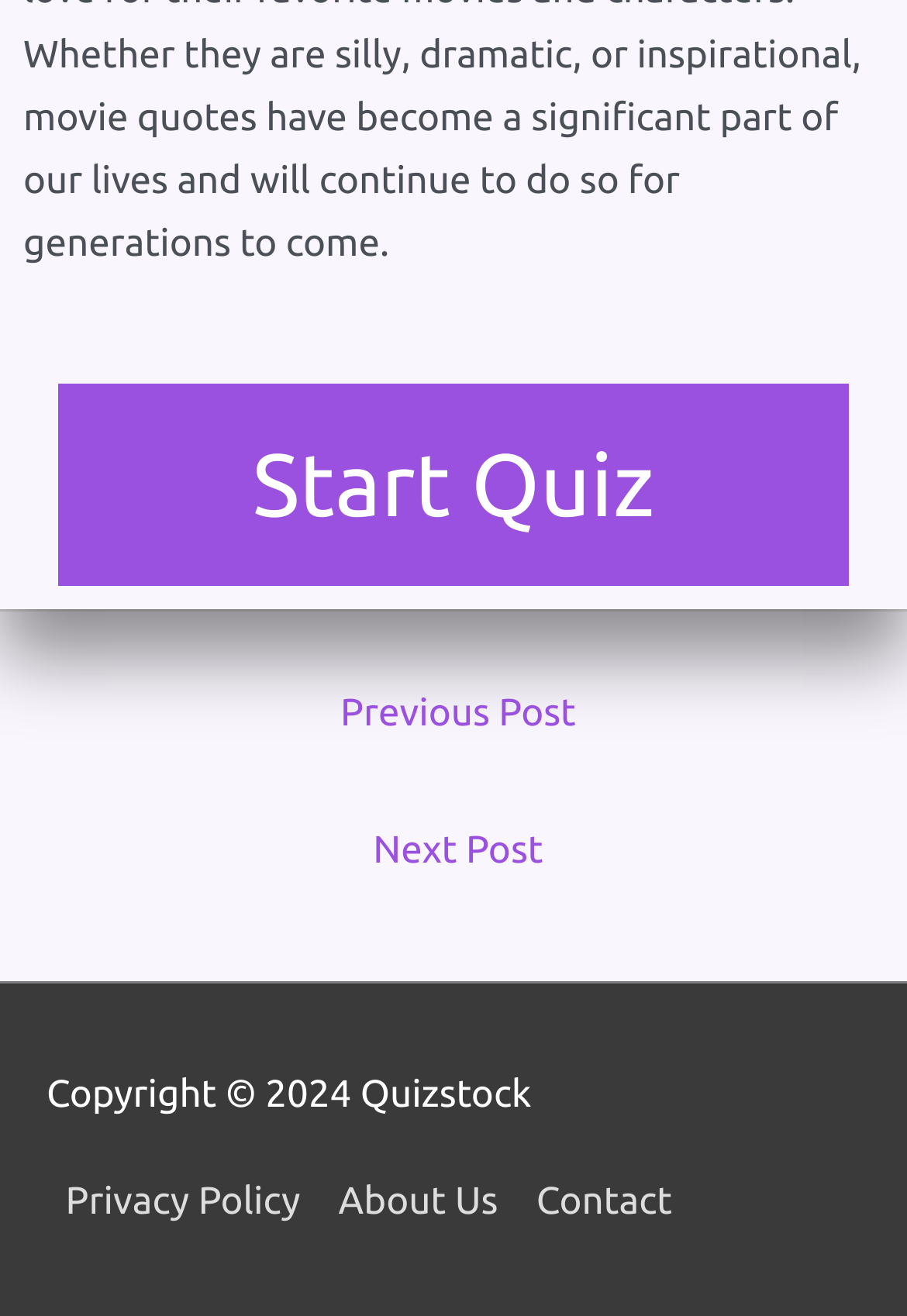Respond to the question below with a single word or phrase:
What are the three links in the footer section?

Privacy Policy, About Us, Contact